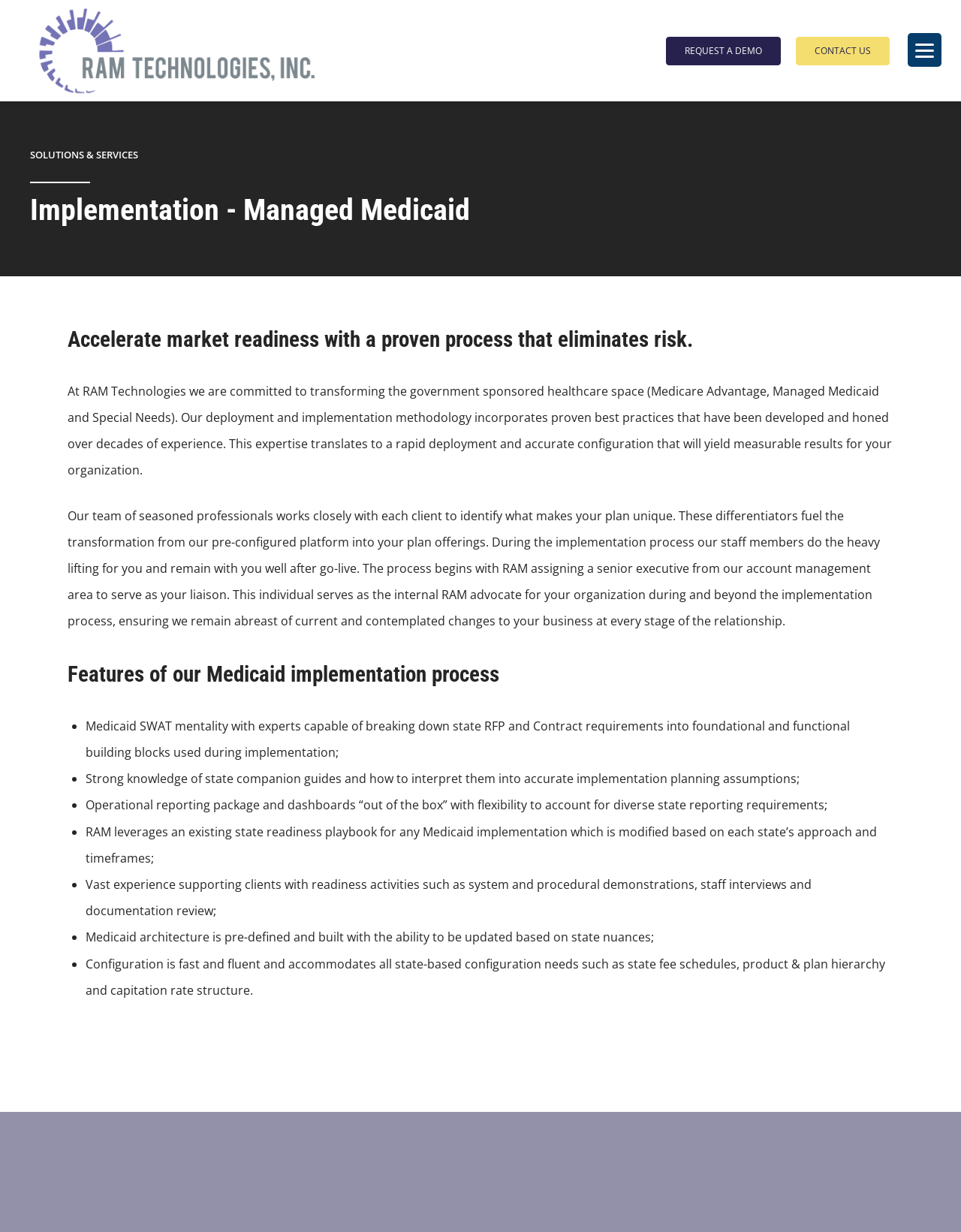Determine the bounding box of the UI component based on this description: "REQUEST A DEMO". The bounding box coordinates should be four float values between 0 and 1, i.e., [left, top, right, bottom].

[0.693, 0.03, 0.812, 0.053]